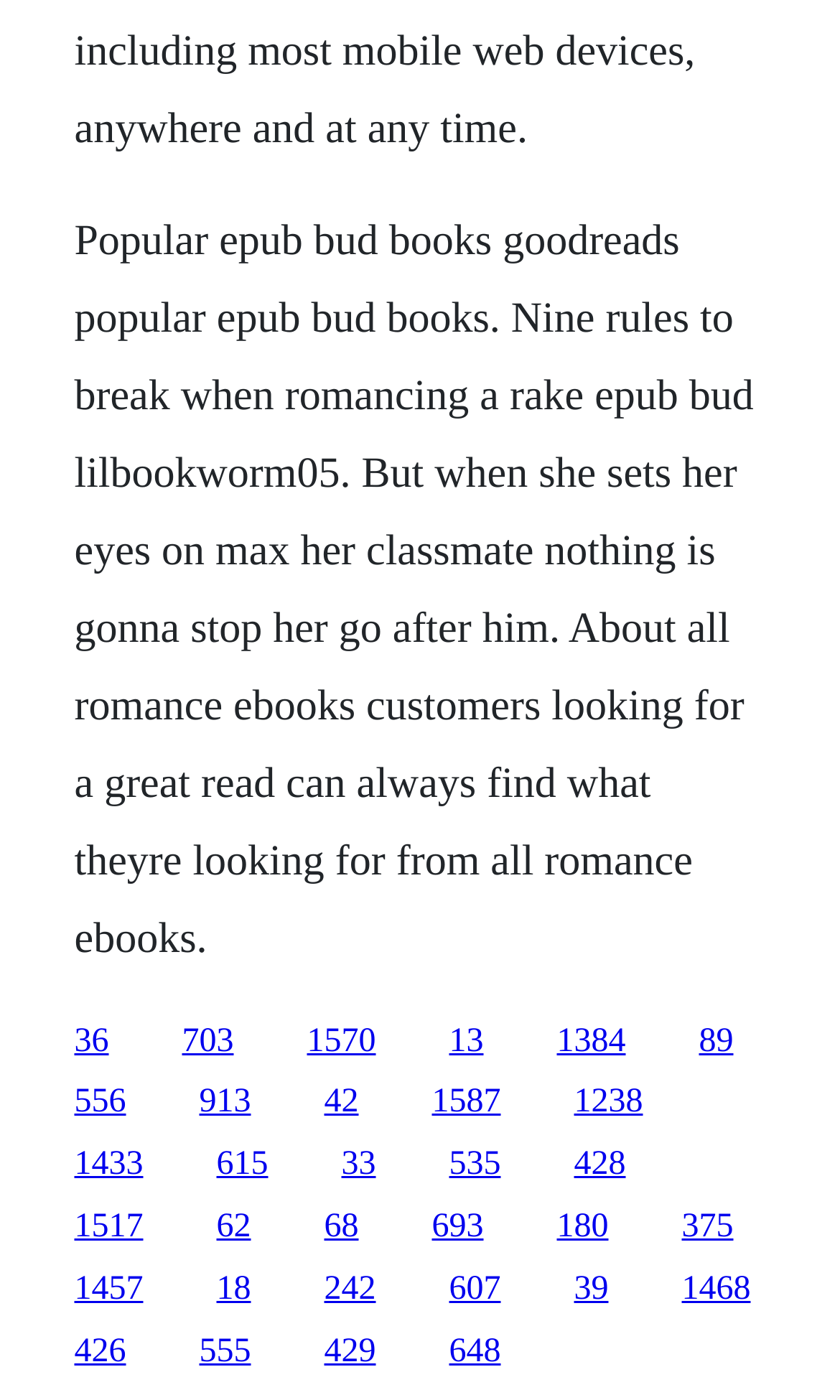Locate the bounding box coordinates of the area you need to click to fulfill this instruction: 'Go to Home page'. The coordinates must be in the form of four float numbers ranging from 0 to 1: [left, top, right, bottom].

None